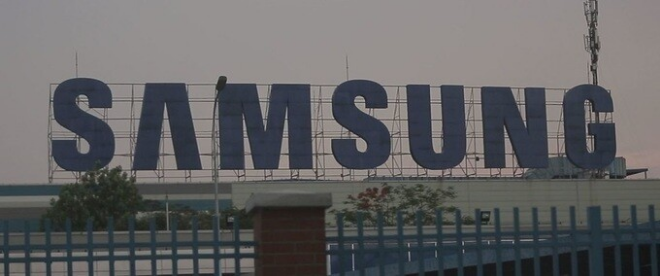Give a one-word or phrase response to the following question: What is the significance of the investigation?

First time European authorities filed charges